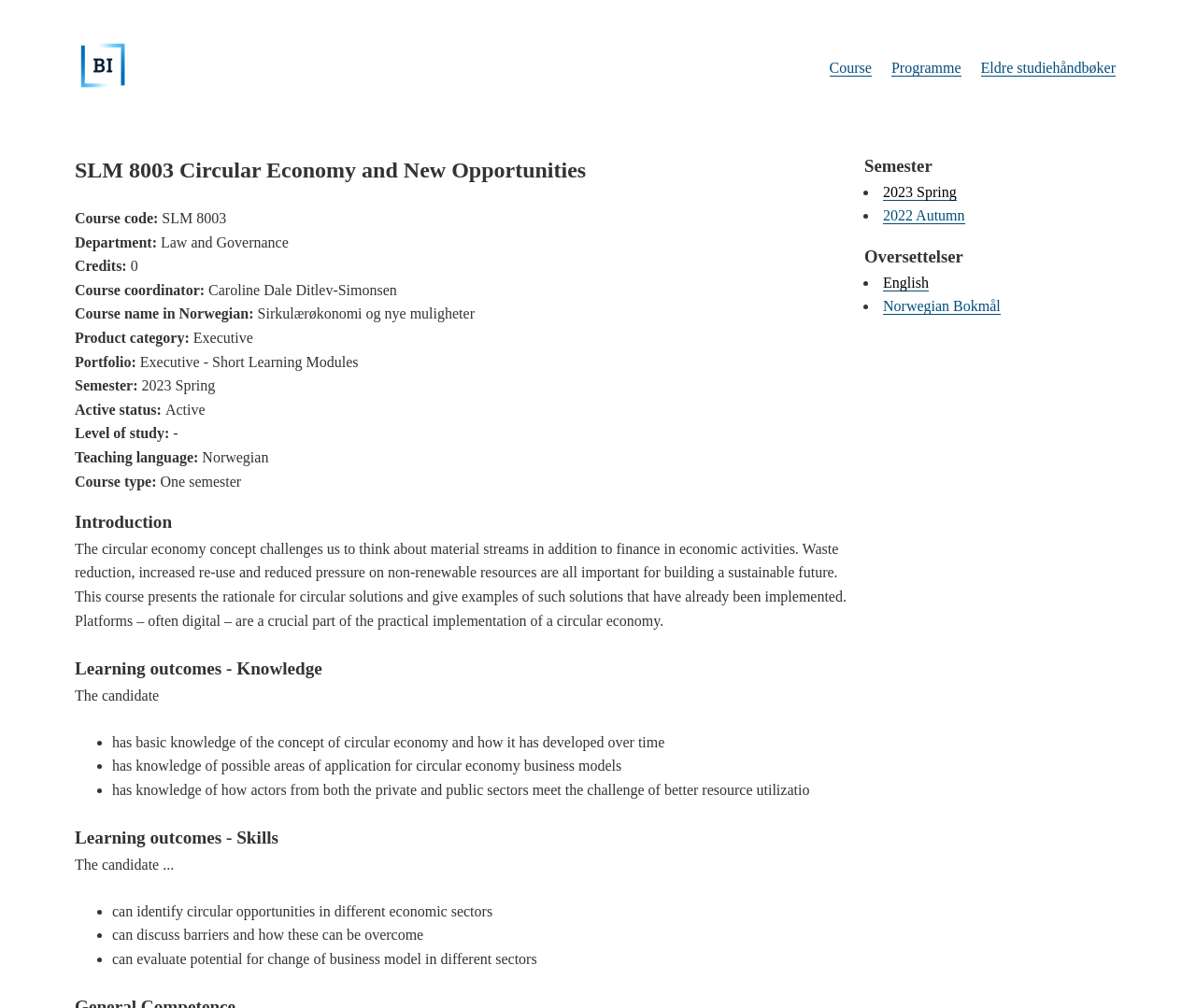Generate a comprehensive description of the webpage.

This webpage is about a course called "SLM 8003 Circular Economy and New Opportunities" offered by Programmeinfo BI. At the top of the page, there is a link to skip to the main content. Below that, there is a logo and a heading with the course name. 

On the left side of the page, there are several links to navigate to different sections, including "Course", "Programme", and "Eldre studiehåndbøker". 

The main content of the page is divided into several sections. The first section displays course information, including course code, department, credits, course coordinator, and course name in Norwegian. 

Below that, there is a section describing the course, which includes a paragraph of text explaining the concept of circular economy and its importance. 

The next section lists the learning outcomes of the course, divided into two categories: knowledge and skills. Each category has several bullet points describing what the candidate will learn or be able to do after taking the course. 

On the right side of the page, there are two sections. The top section lists the semesters when the course is offered, with links to each semester. The bottom section lists translations of the course, with links to each translation.